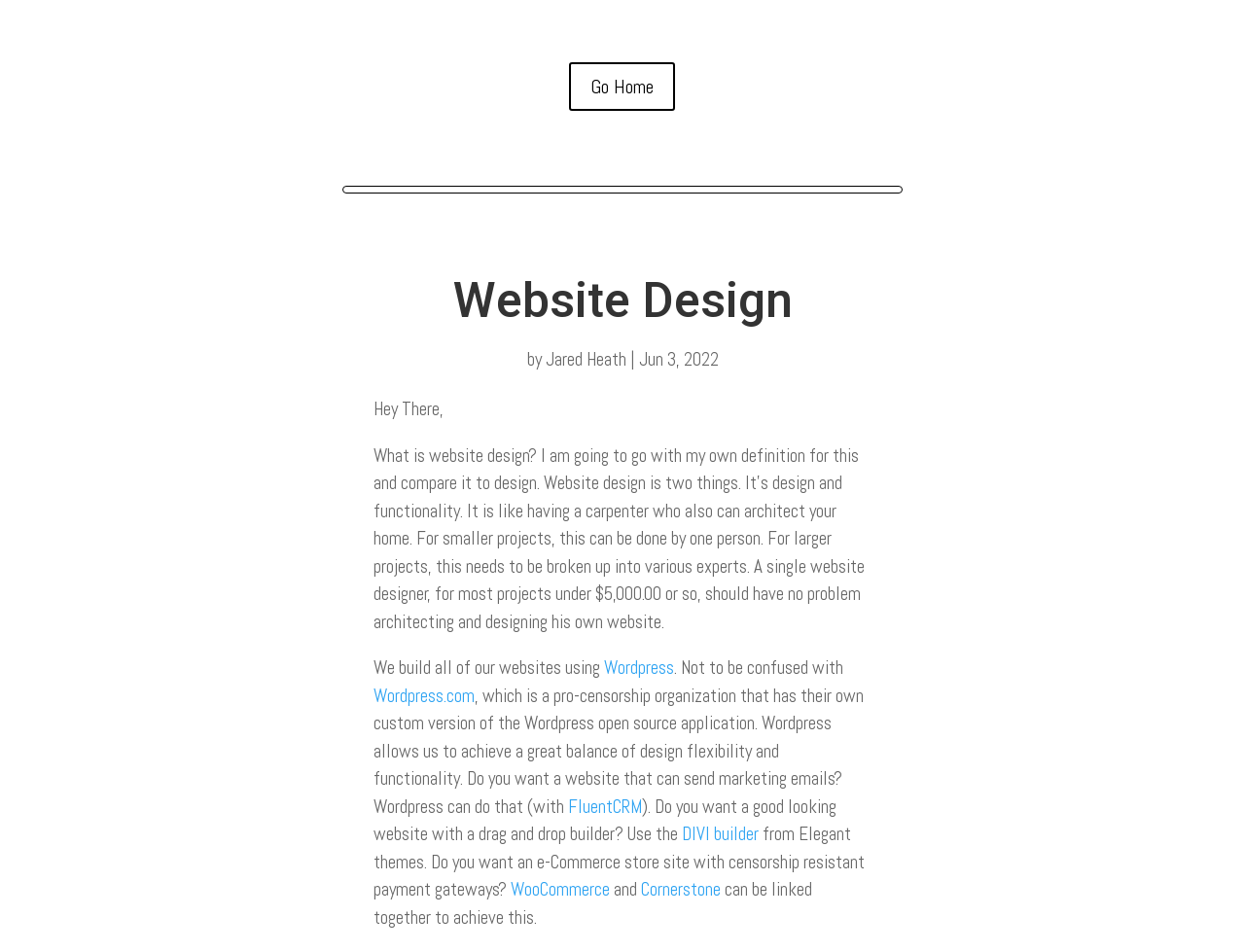Locate the bounding box for the described UI element: "DIVI builder". Ensure the coordinates are four float numbers between 0 and 1, formatted as [left, top, right, bottom].

[0.548, 0.864, 0.609, 0.889]